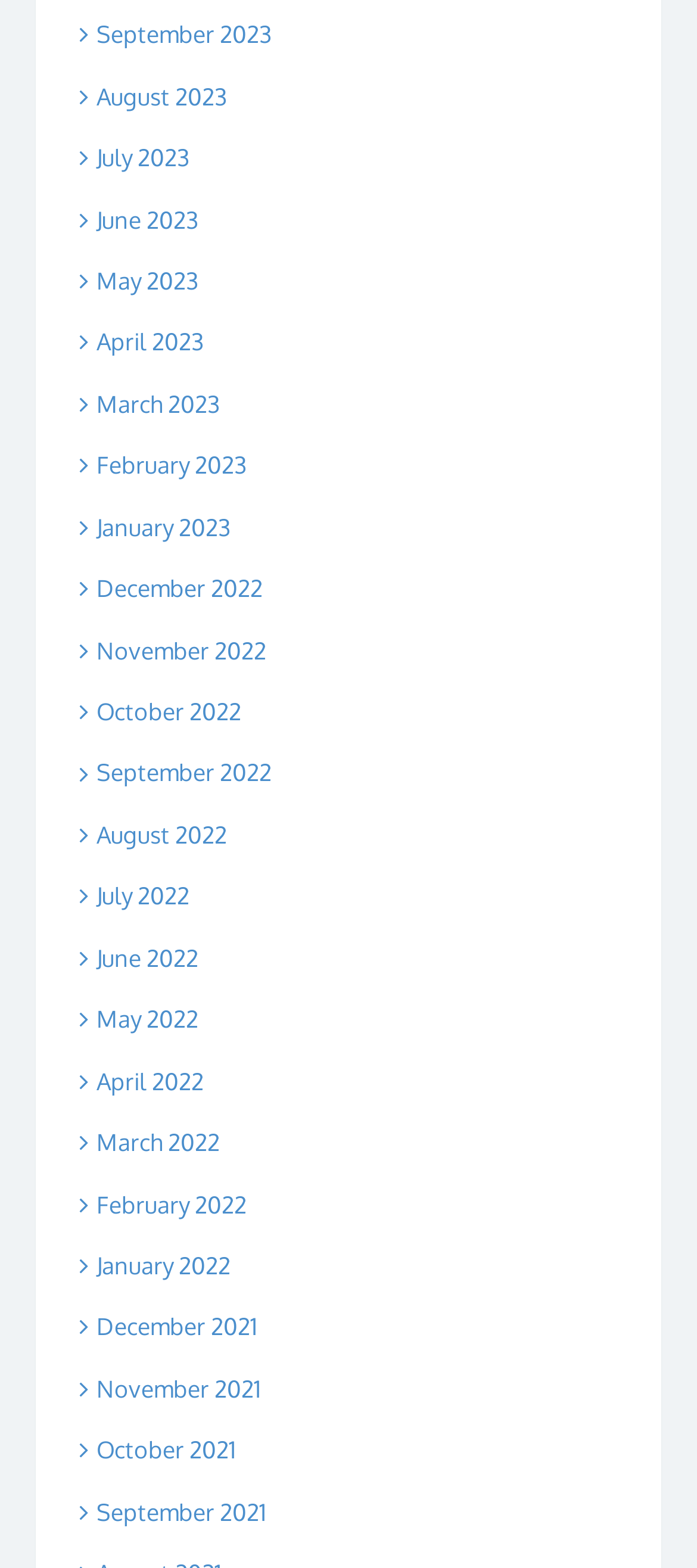Provide a short answer to the following question with just one word or phrase: What is the pattern of the month links on the webpage?

Monthly links in reverse chronological order